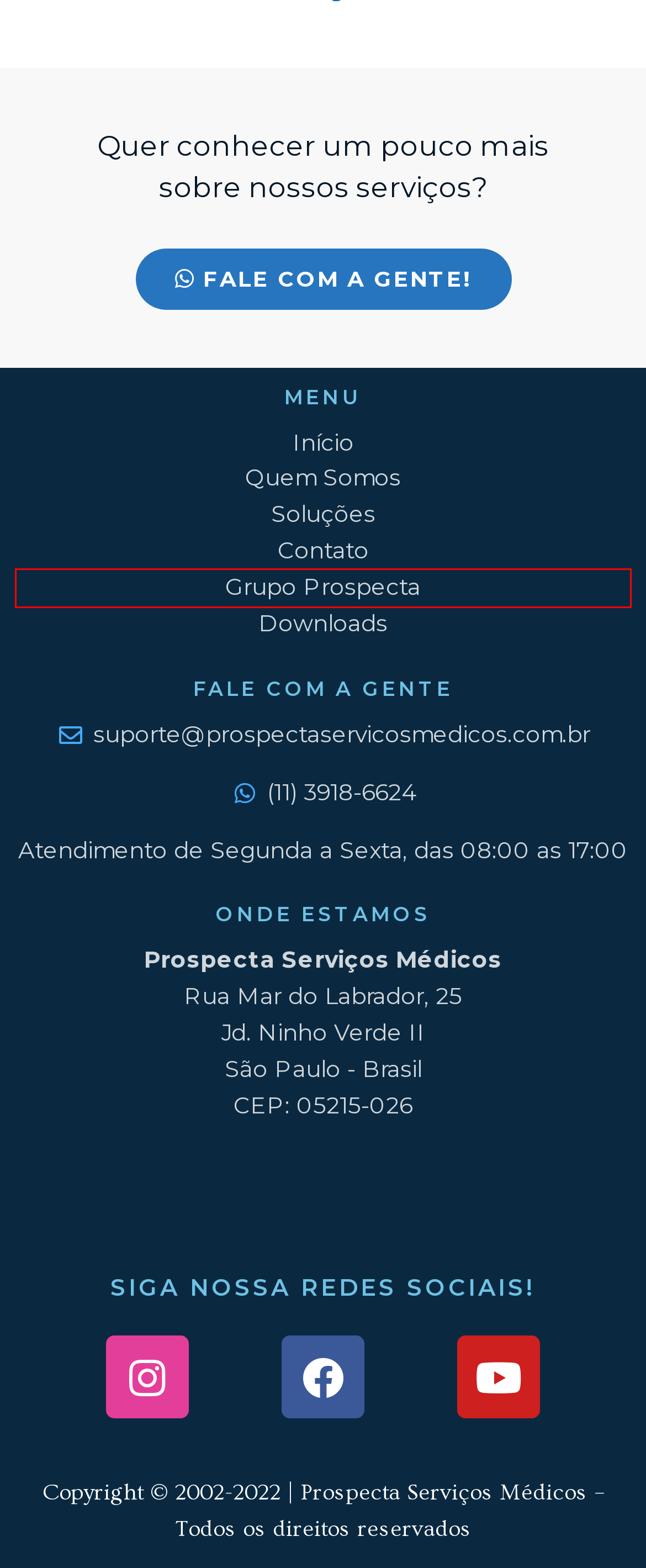You are provided with a screenshot of a webpage containing a red rectangle bounding box. Identify the webpage description that best matches the new webpage after the element in the bounding box is clicked. Here are the potential descriptions:
A. No  1 Spam Free Chat Rooms For Online Chat, Meetup No Registration – Prospecta Serviços Médicos
B. Chatroulette Random Video Chat - ChatHub
C. Allotalk Com: A Free Online Chat Service, Is It Any Good? – Prospecta Serviços Médicos
D. Grupo Prospecta – Prospecta Serviços Médicos
E. Prospecta Serviços Médicos – Serviços Médicos Especializados
F. leosantana – Prospecta Serviços Médicos
G. Soluções – Prospecta Serviços Médicos
H. Uncategorized – Prospecta Serviços Médicos

D